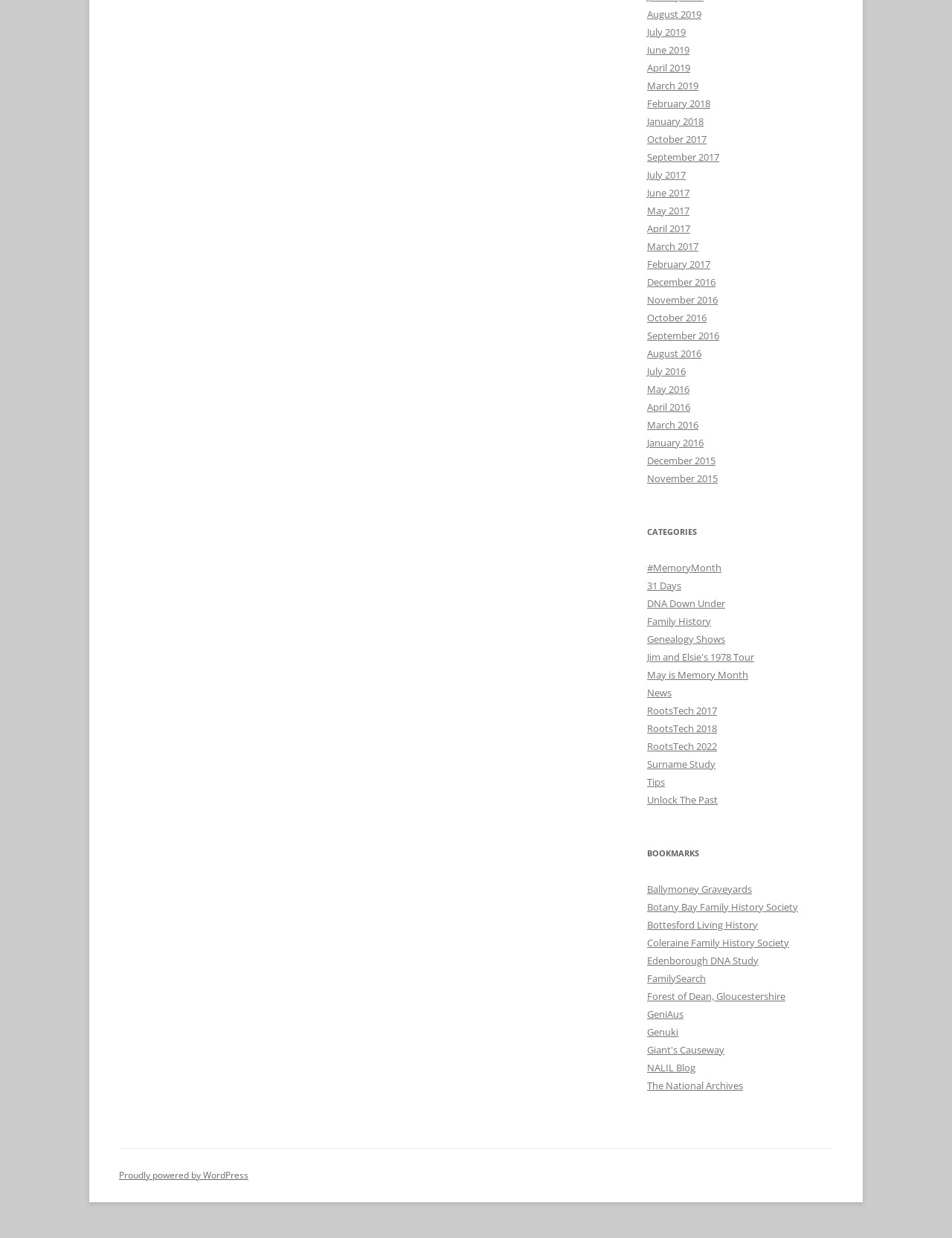Given the description "DNA Down Under", determine the bounding box of the corresponding UI element.

[0.68, 0.482, 0.762, 0.493]